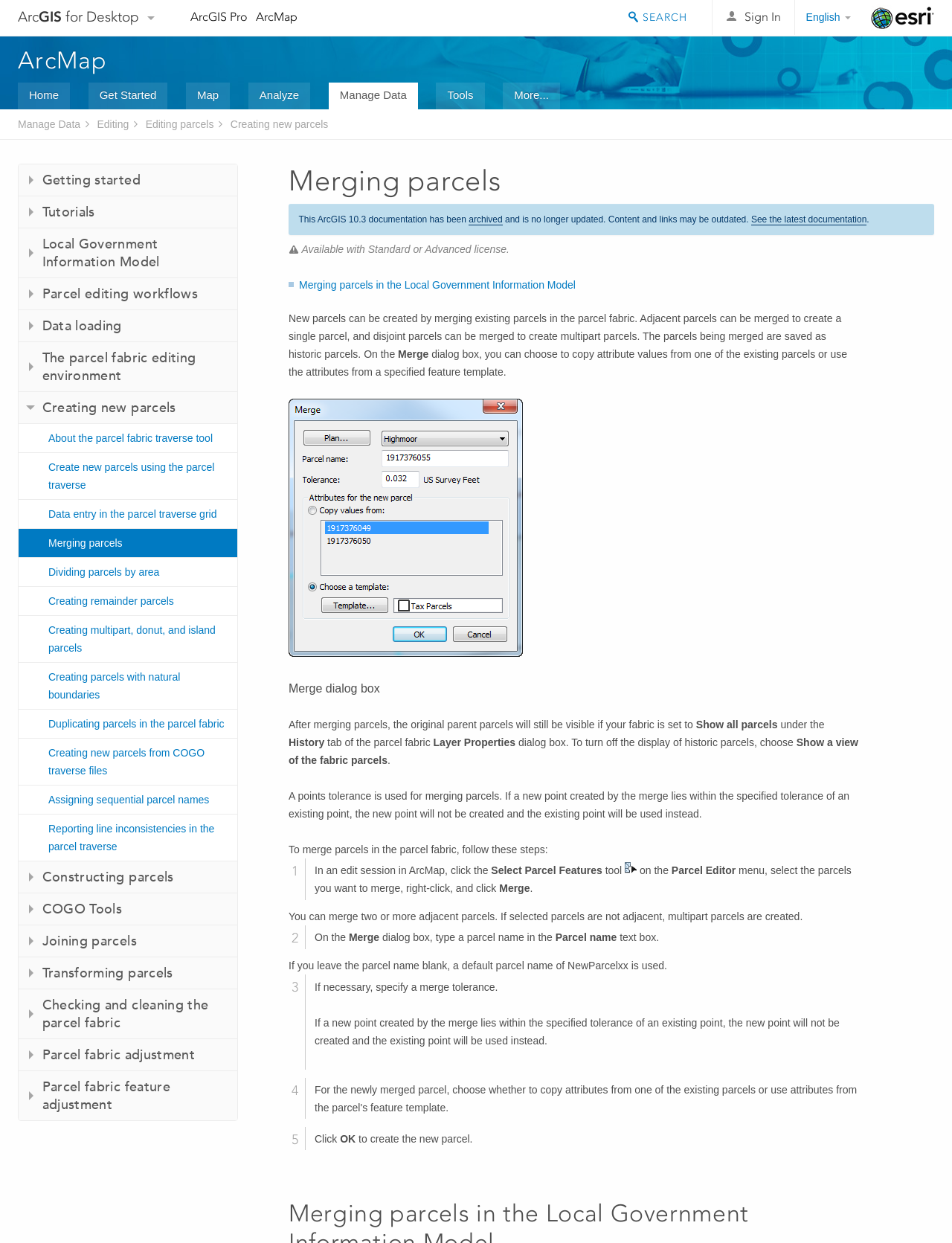Using the element description provided, determine the bounding box coordinates in the format (top-left x, top-left y, bottom-right x, bottom-right y). Ensure that all values are floating point numbers between 0 and 1. Element description: ArcGIS Pro

[0.2, 0.008, 0.26, 0.019]